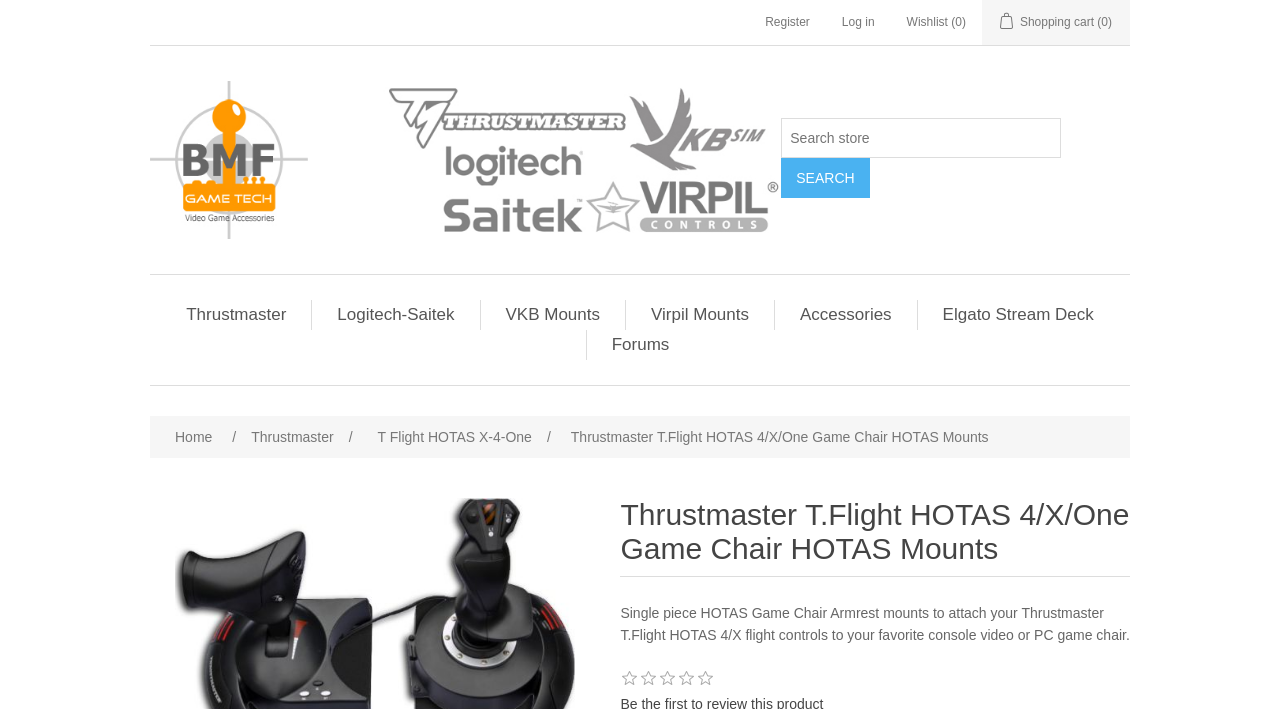Can you determine the bounding box coordinates of the area that needs to be clicked to fulfill the following instruction: "Log in to the account"?

[0.658, 0.0, 0.683, 0.063]